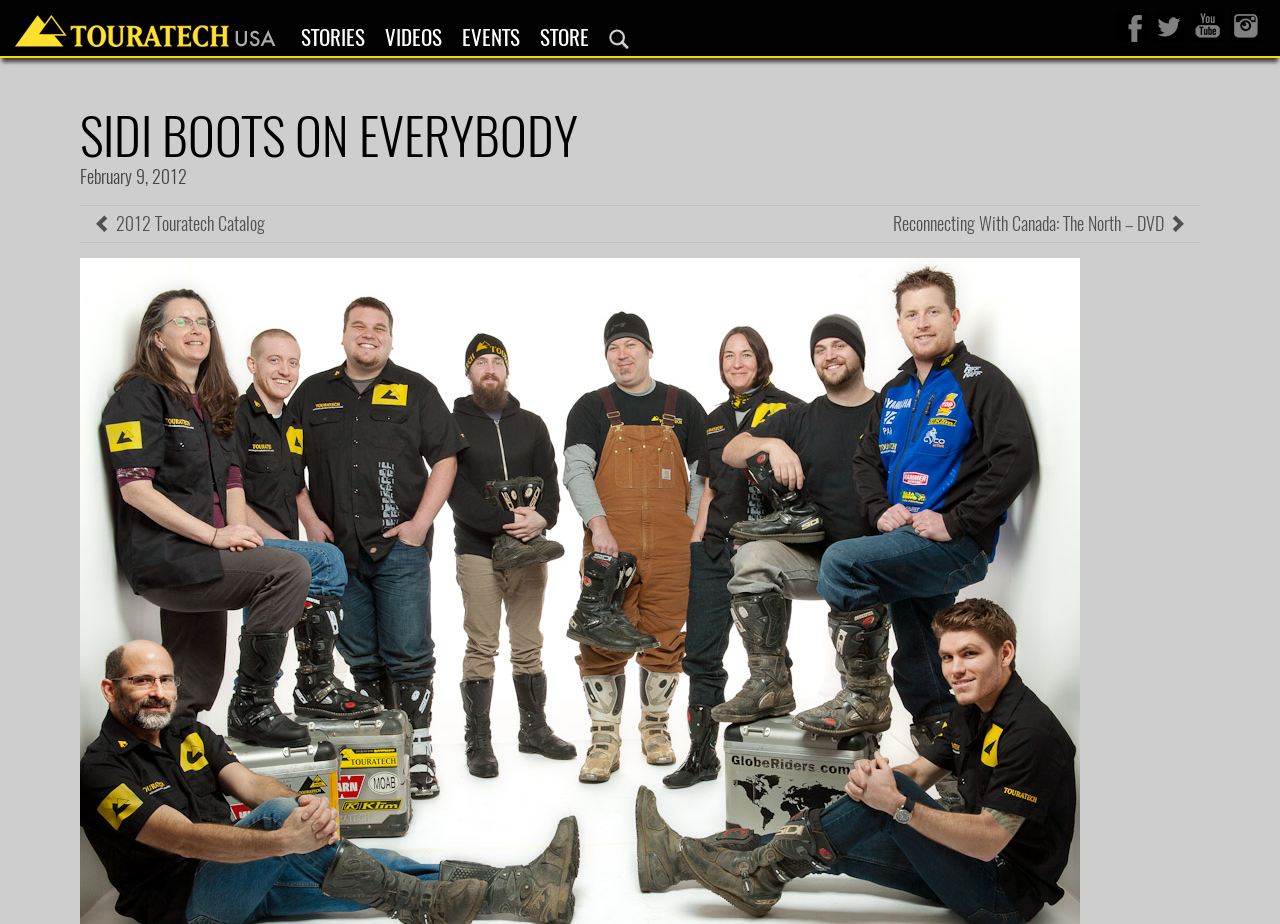Locate the bounding box coordinates of the segment that needs to be clicked to meet this instruction: "go to Touratech-USA homepage".

[0.0, 0.0, 0.227, 0.054]